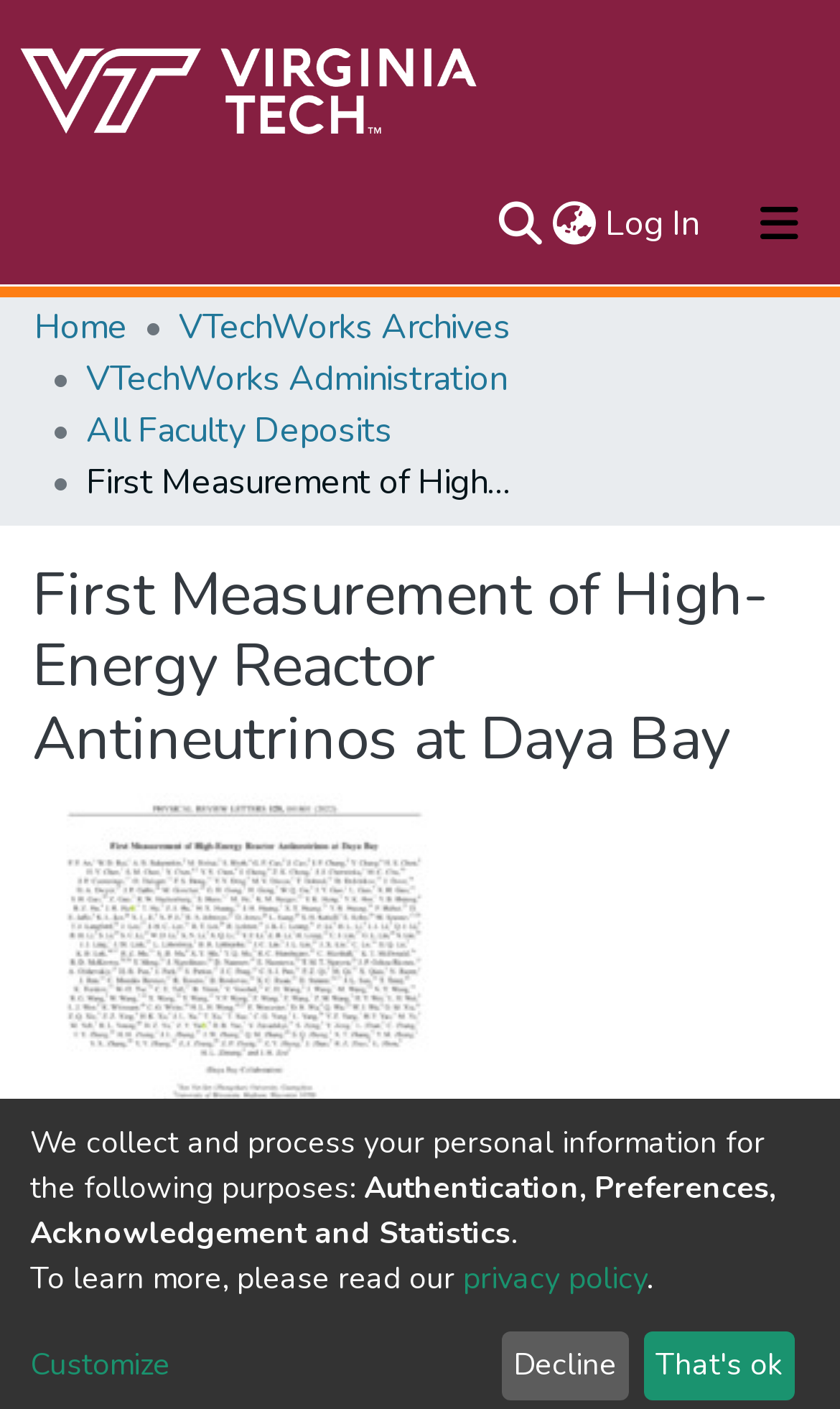Find the bounding box coordinates of the area that needs to be clicked in order to achieve the following instruction: "Search for something". The coordinates should be specified as four float numbers between 0 and 1, i.e., [left, top, right, bottom].

[0.587, 0.141, 0.651, 0.177]